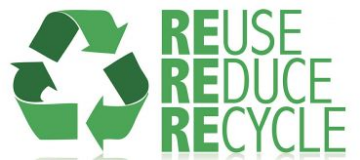Describe every aspect of the image in detail.

The image prominently features the well-known recycling symbol, composed of three arrows forming a loop, each representing the concepts of "Reduce," "Reuse," and "Recycle." The words are presented in bold, green letters, with "REUSE" at the top, followed by "REDUCE," and finally "RECYCLE," creating a visually striking reminder of sustainable practices. This representation emphasizes the importance of environmental responsibility by illustrating the three key principles that encourage individuals and communities to minimize waste and maximize the life cycle of materials, thereby contributing to a healthier planet. The use of green colors further enhances the message of eco-friendliness and sustainability.